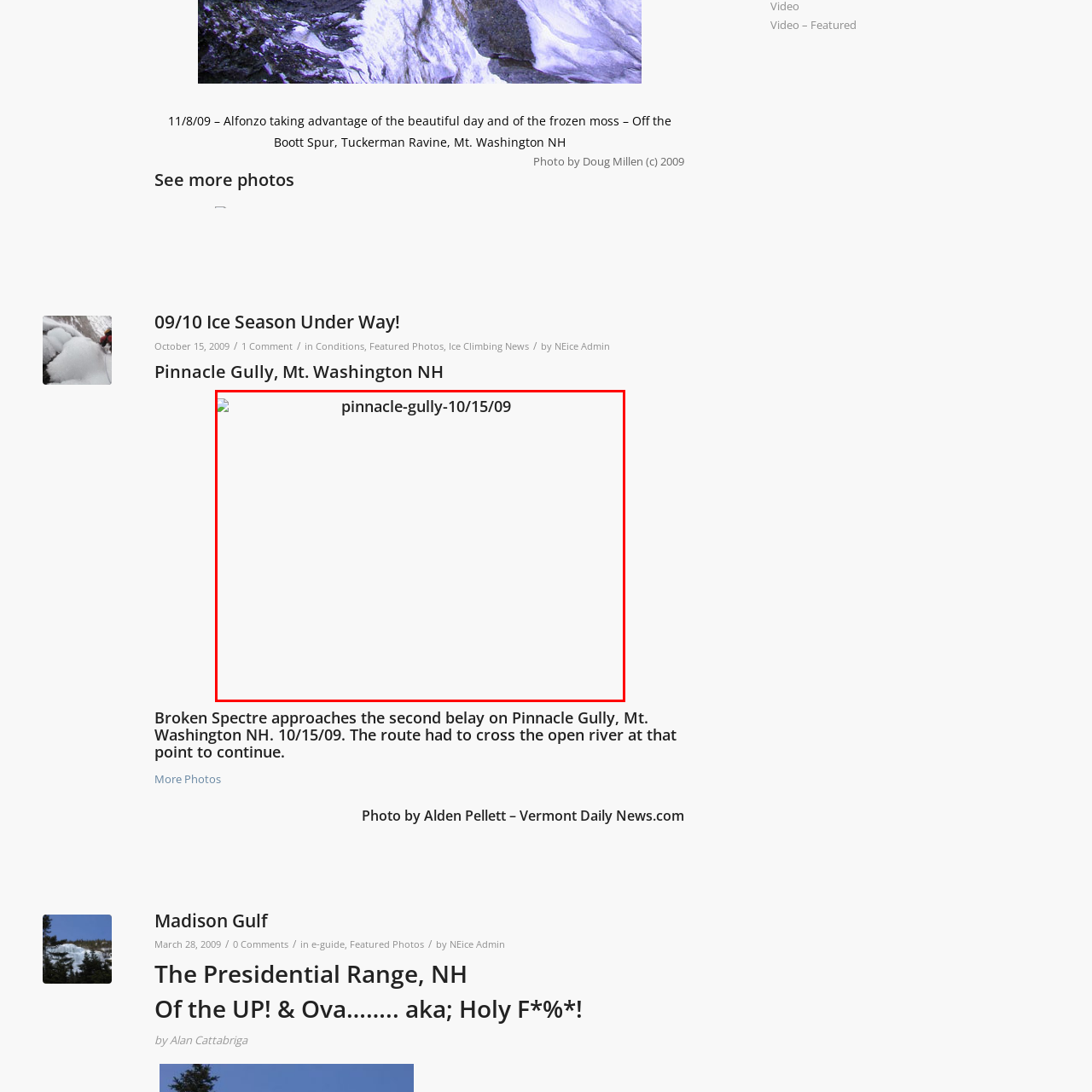View the part of the image marked by the red boundary and provide a one-word or short phrase answer to this question: 
When was this image documented?

October 15, 2009